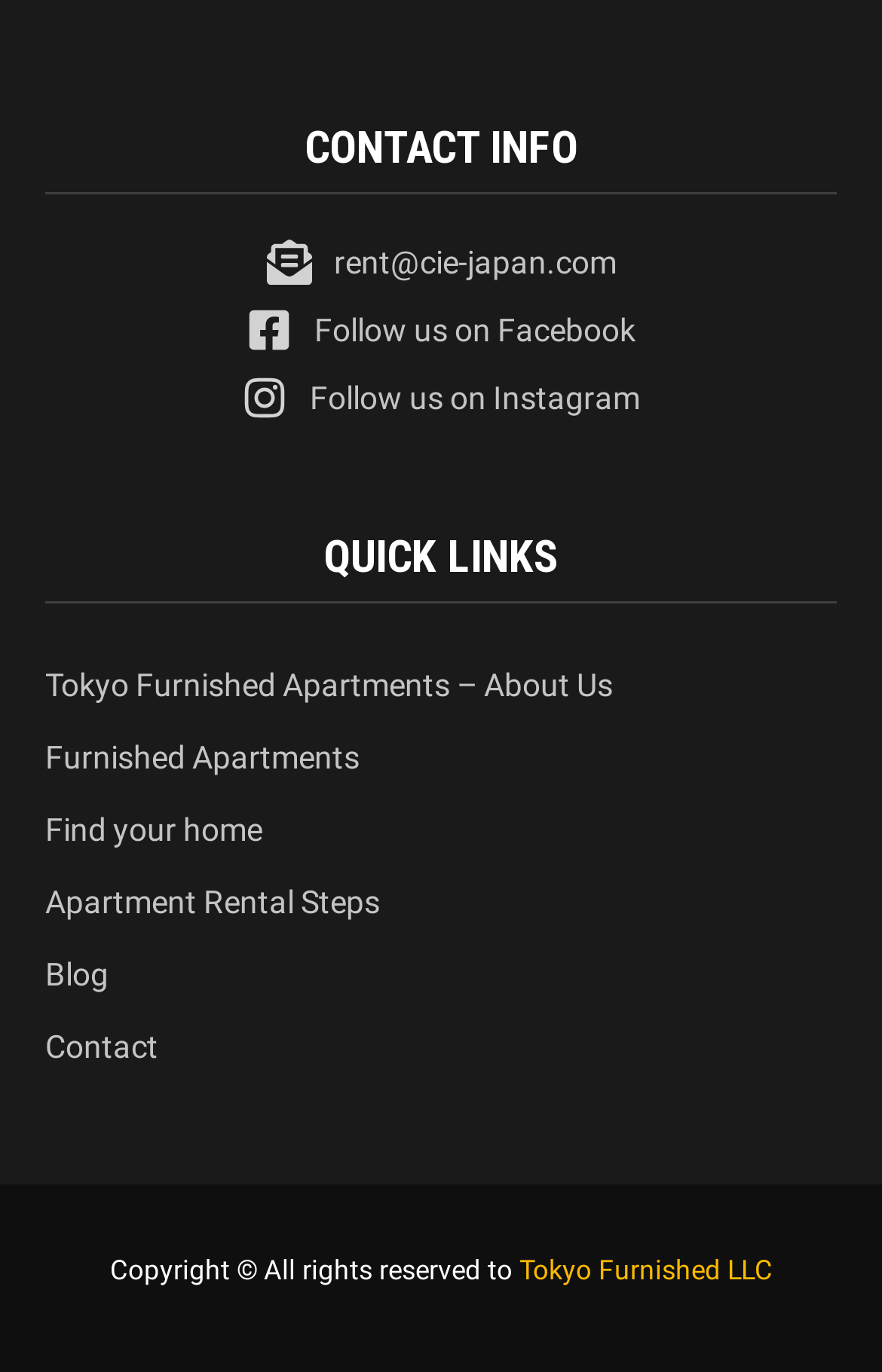Locate the bounding box coordinates of the clickable element to fulfill the following instruction: "Visit Tokyo Furnished LLC". Provide the coordinates as four float numbers between 0 and 1 in the format [left, top, right, bottom].

[0.588, 0.914, 0.876, 0.937]